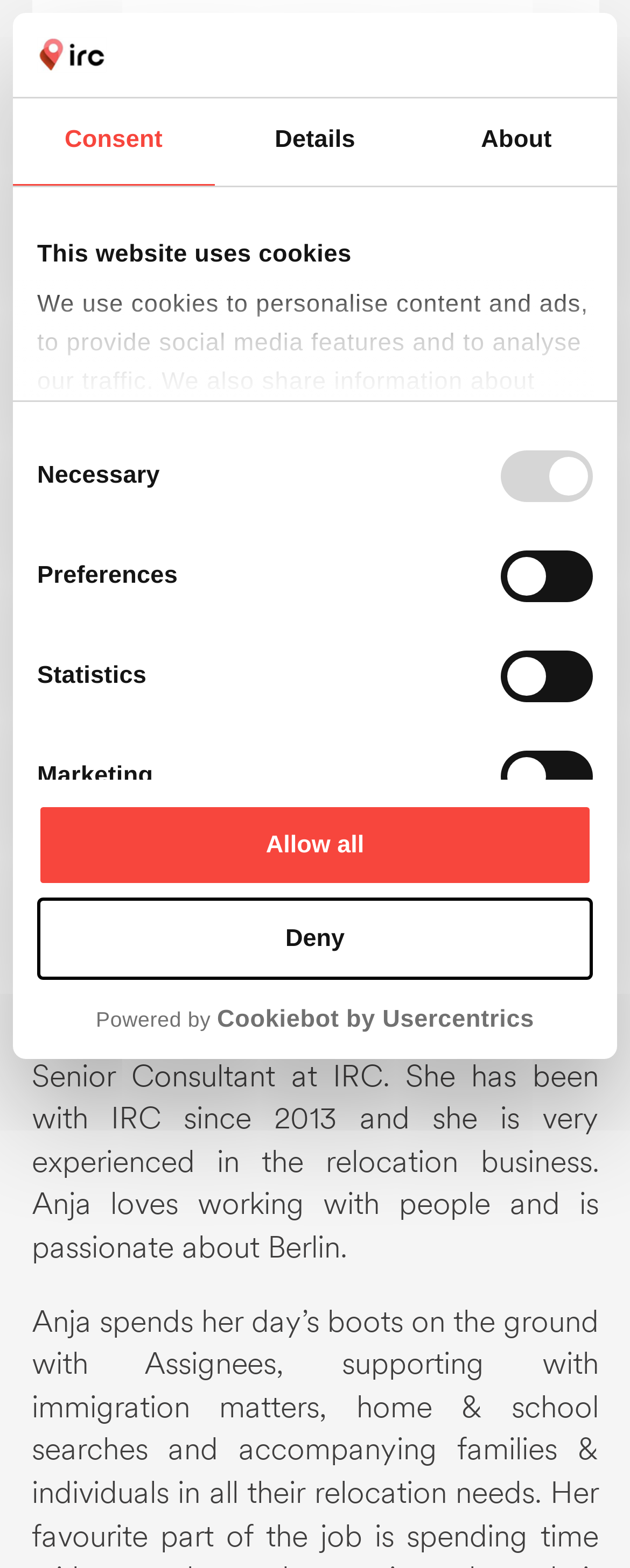Please specify the bounding box coordinates for the clickable region that will help you carry out the instruction: "Click the 'Open chat' button".

[0.826, 0.614, 0.964, 0.669]